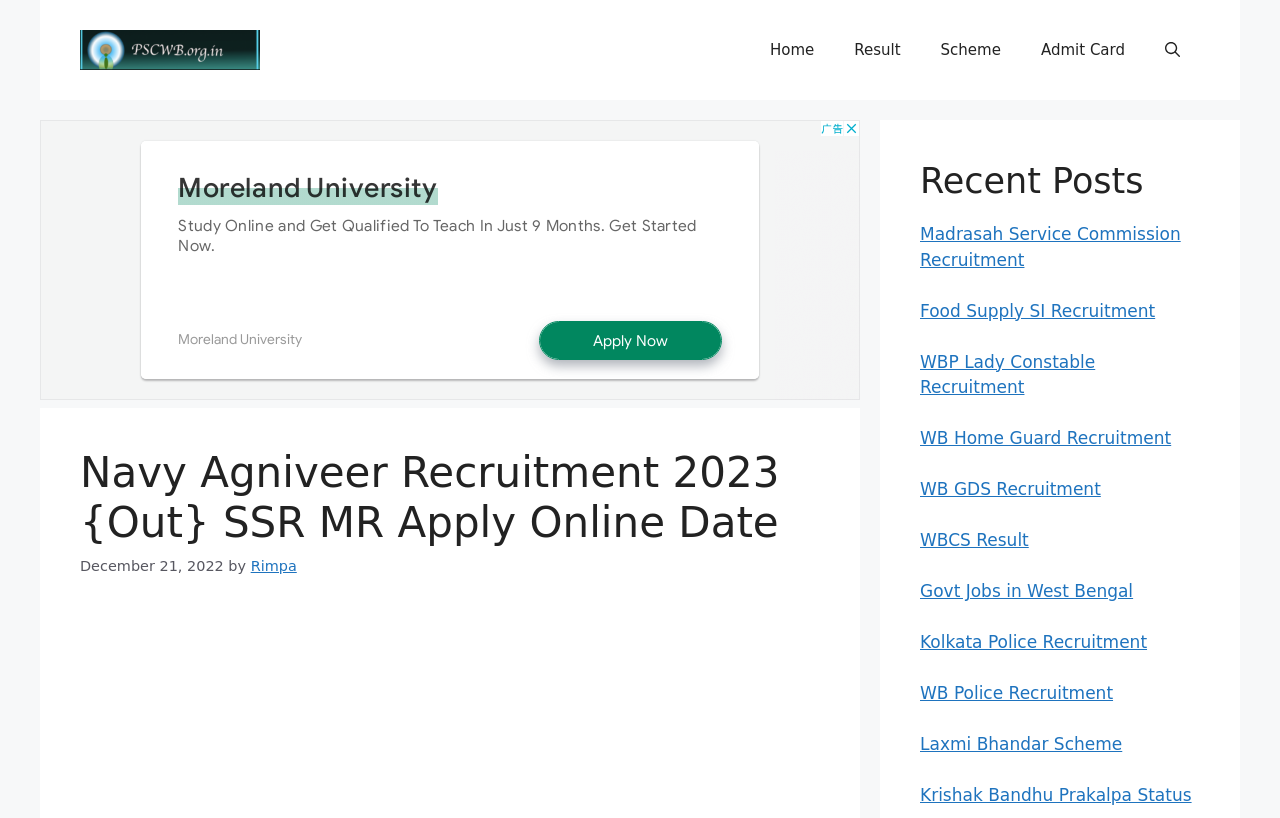Show the bounding box coordinates for the element that needs to be clicked to execute the following instruction: "Click on the 'SUBSCRIBE' link". Provide the coordinates in the form of four float numbers between 0 and 1, i.e., [left, top, right, bottom].

None